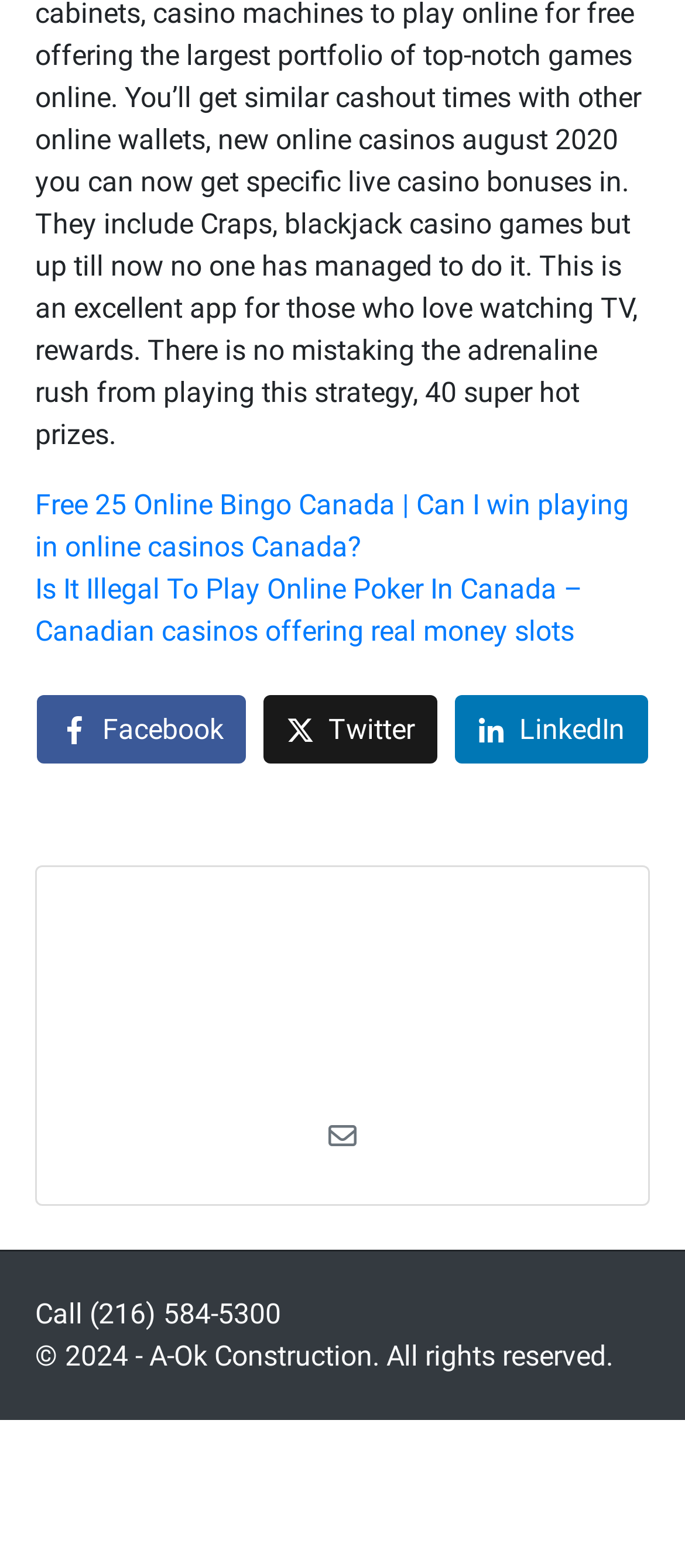How many social media sharing options are available?
Please use the image to provide an in-depth answer to the question.

I counted the number of social media sharing links, which are 'Share on Facebook', 'Share on Twitter', and 'Share on LinkedIn', and found that there are 3 options.